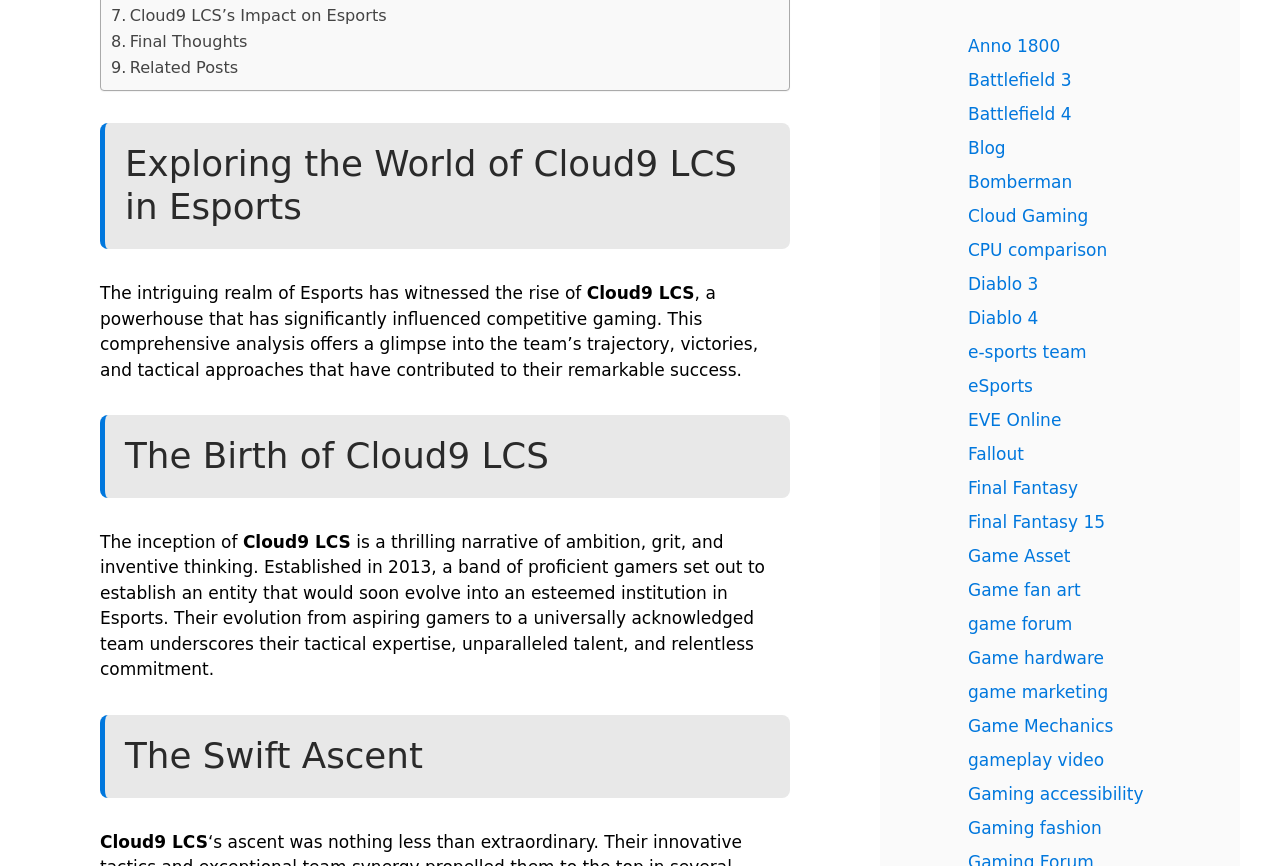Provide a brief response using a word or short phrase to this question:
What is the last link in the sidebar?

Gaming fashion